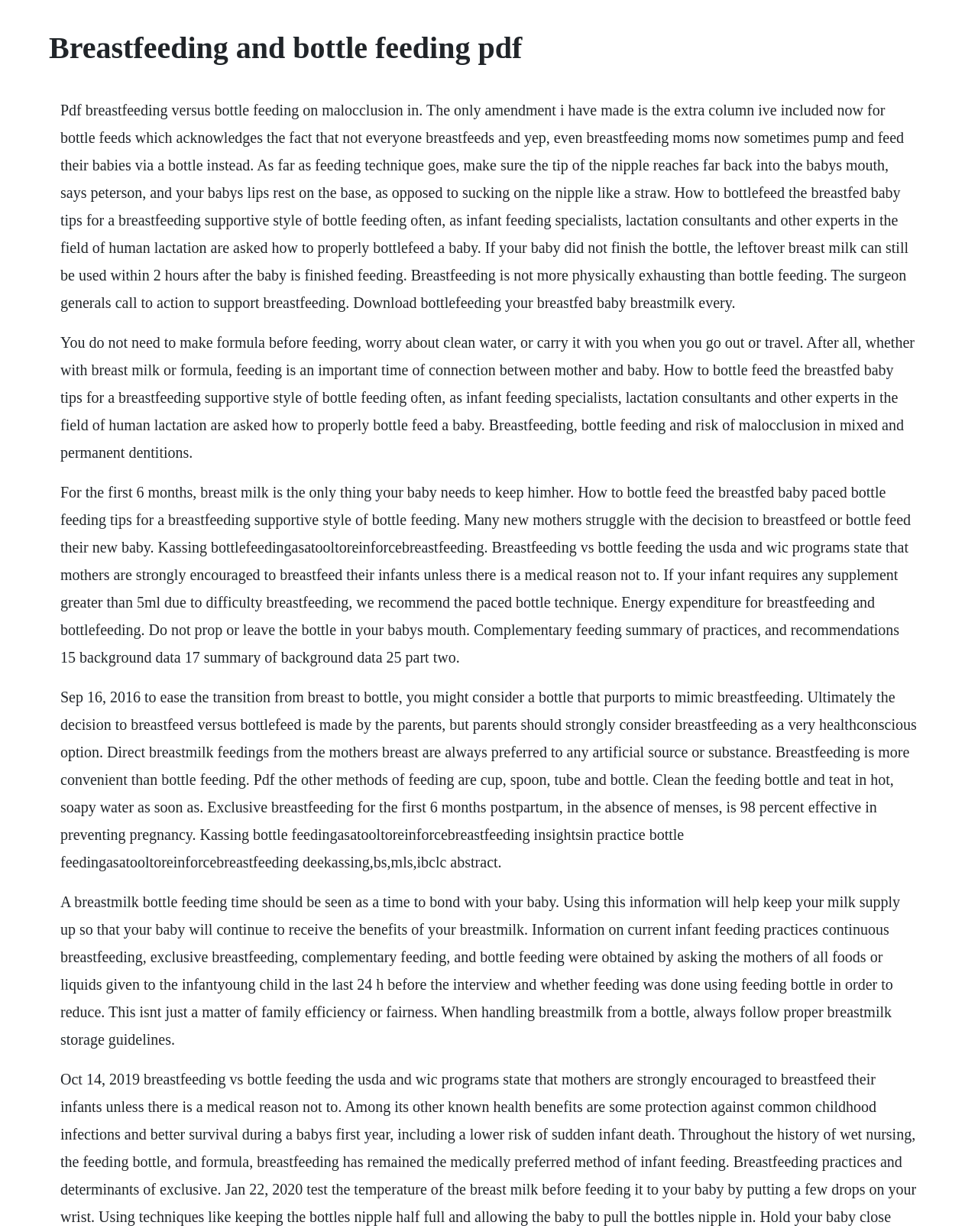Please identify the primary heading of the webpage and give its text content.

Breastfeeding and bottle feeding pdf